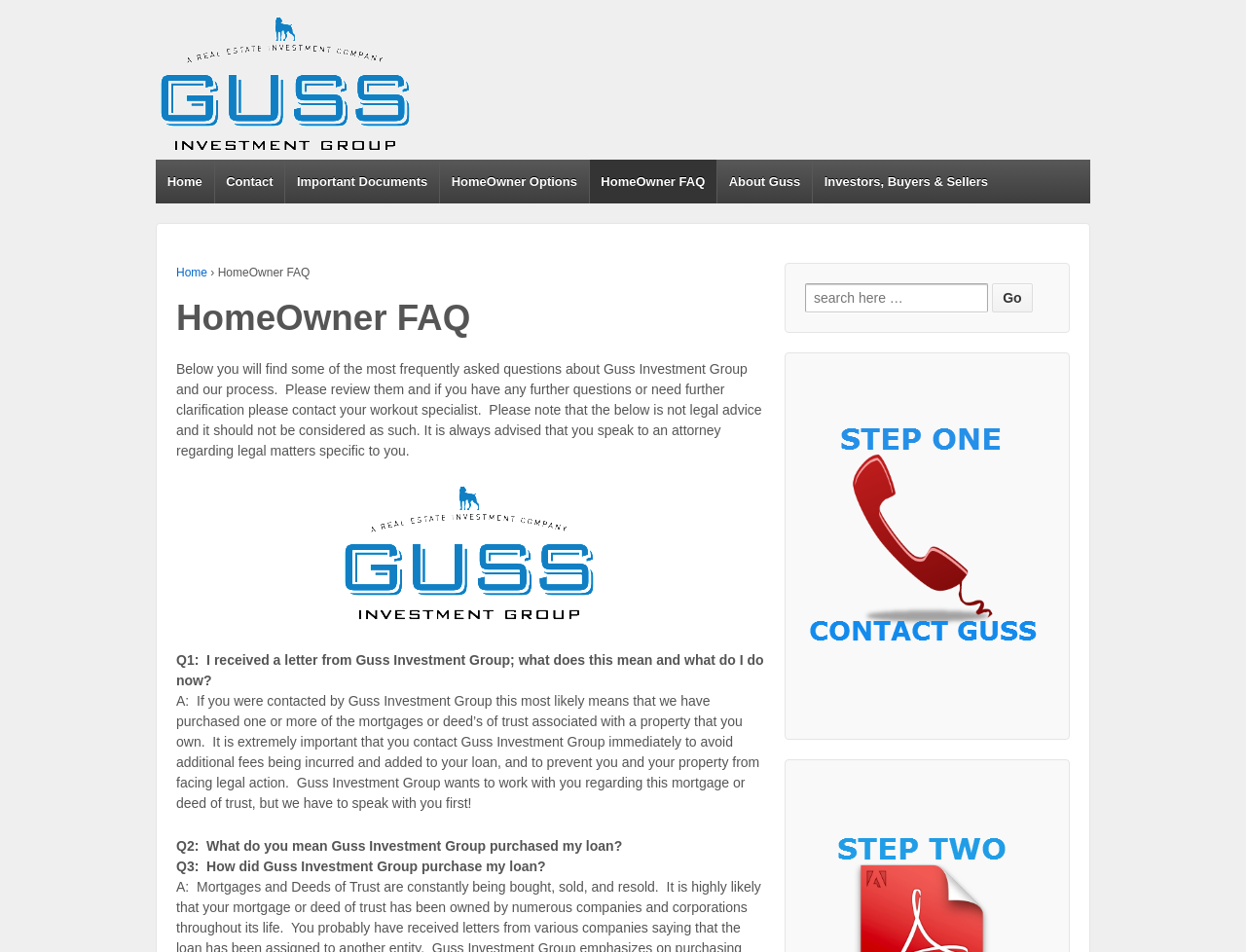Given the following UI element description: "alt="Guss Investment Group"", find the bounding box coordinates in the webpage screenshot.

[0.125, 0.081, 0.335, 0.098]